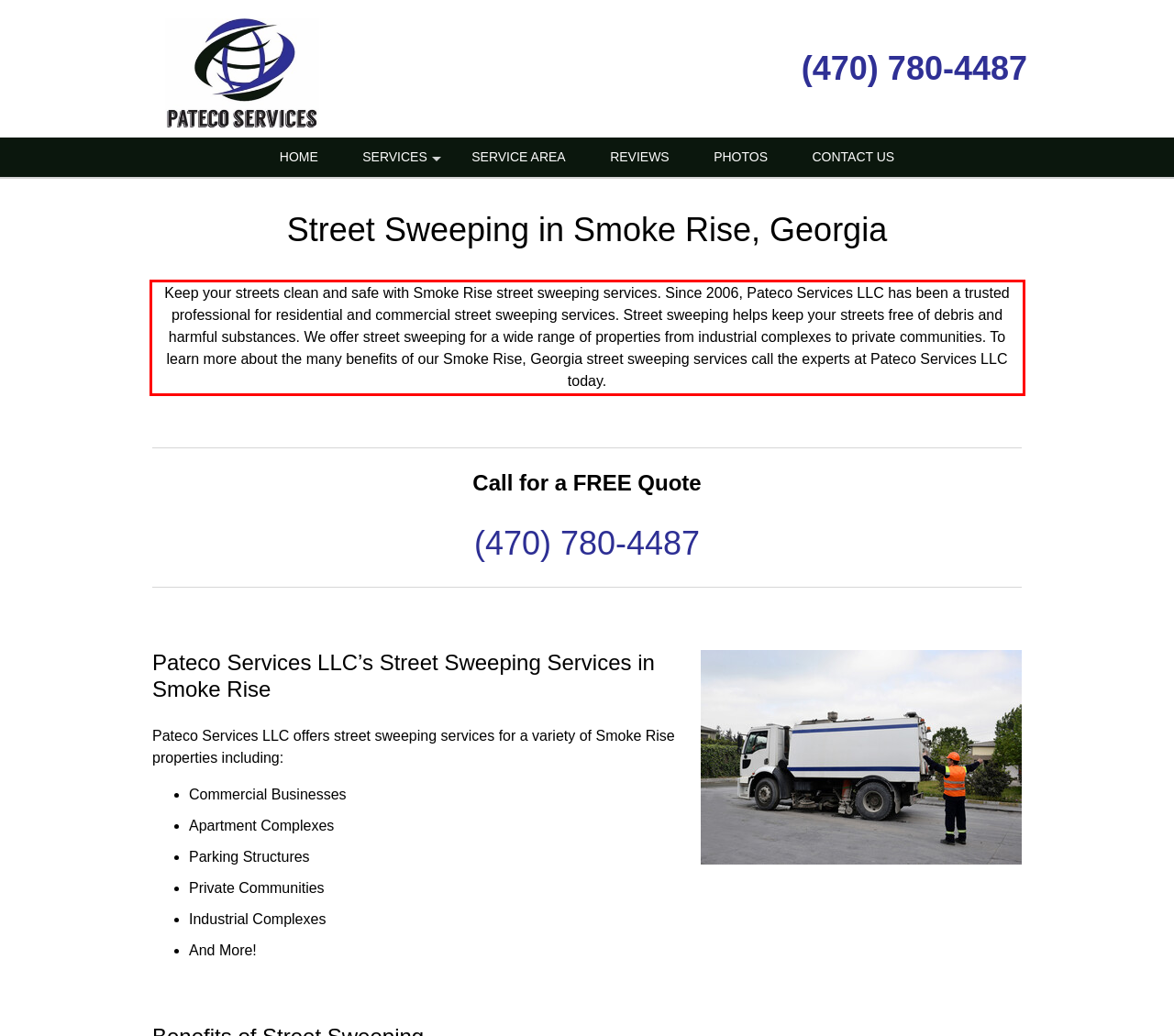Extract and provide the text found inside the red rectangle in the screenshot of the webpage.

Keep your streets clean and safe with Smoke Rise street sweeping services. Since 2006, Pateco Services LLC has been a trusted professional for residential and commercial street sweeping services. Street sweeping helps keep your streets free of debris and harmful substances. We offer street sweeping for a wide range of properties from industrial complexes to private communities. To learn more about the many benefits of our Smoke Rise, Georgia street sweeping services call the experts at Pateco Services LLC today.